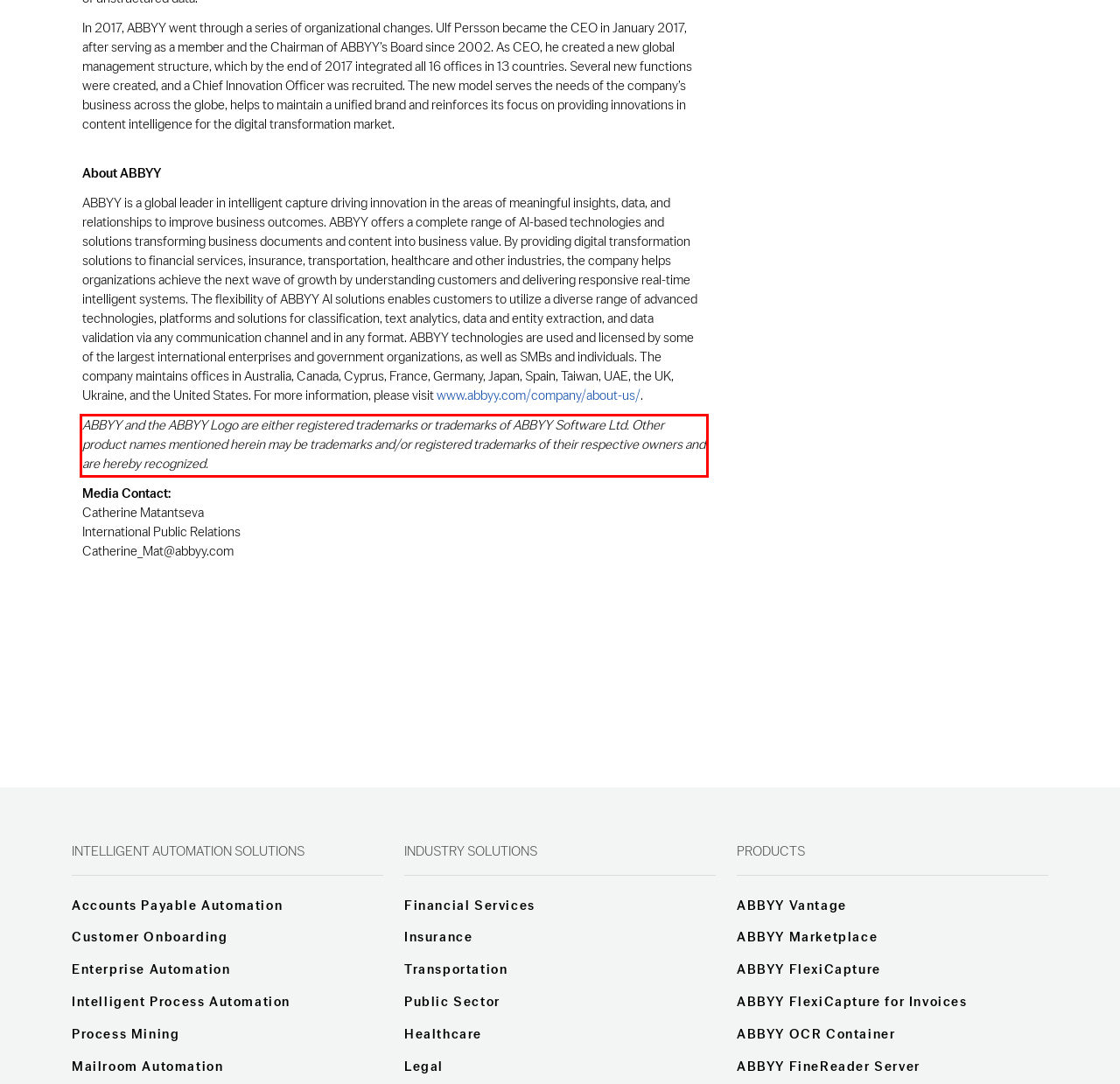Given a screenshot of a webpage containing a red bounding box, perform OCR on the text within this red bounding box and provide the text content.

ABBYY and the ABBYY Logo are either registered trademarks or trademarks of ABBYY Software Ltd. Other product names mentioned herein may be trademarks and/or registered trademarks of their respective owners and are hereby recognized.